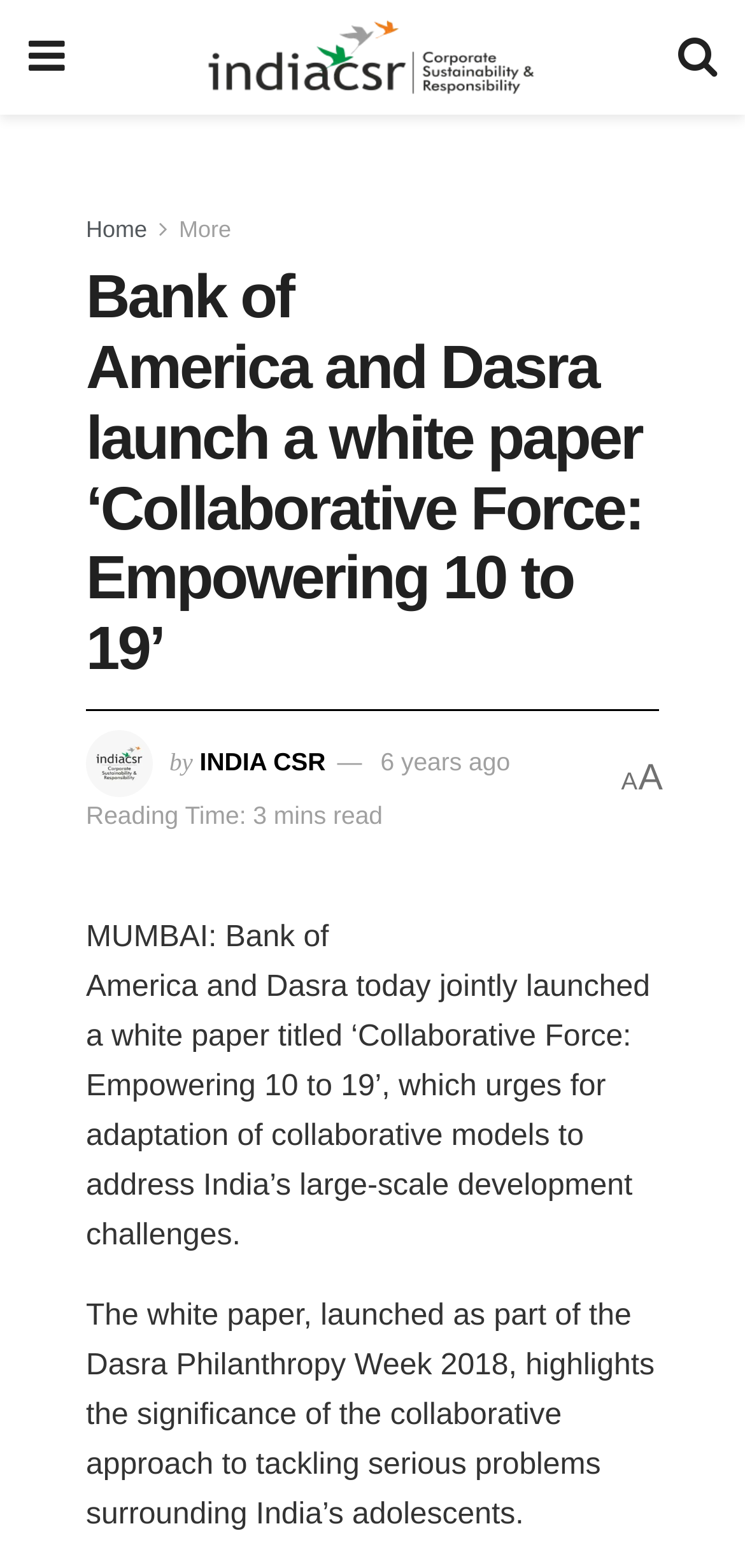Show the bounding box coordinates for the HTML element described as: "6 years ago".

[0.511, 0.476, 0.685, 0.495]